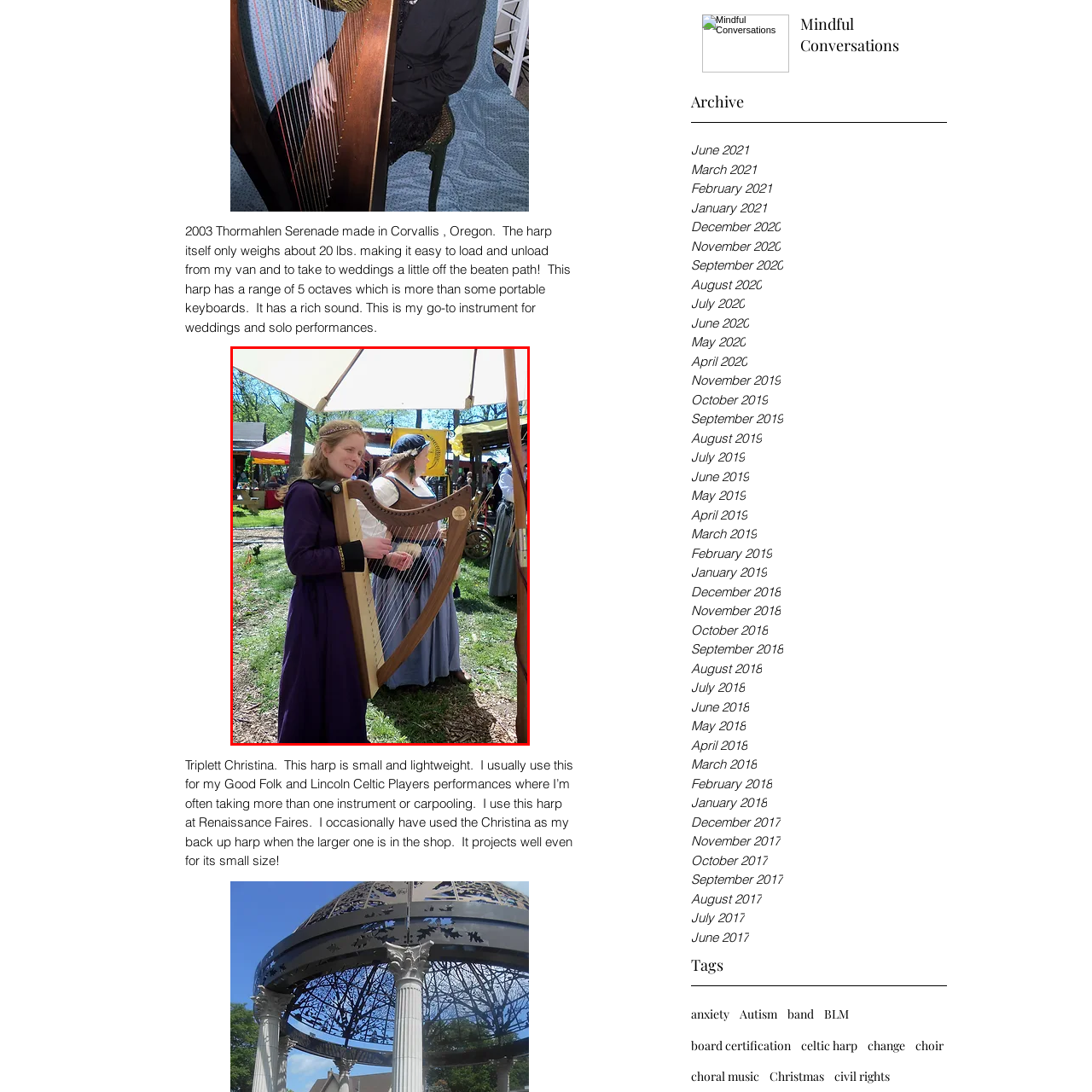Refer to the image marked by the red boundary and provide a single word or phrase in response to the question:
What is the atmosphere of the outdoor setting?

Festive